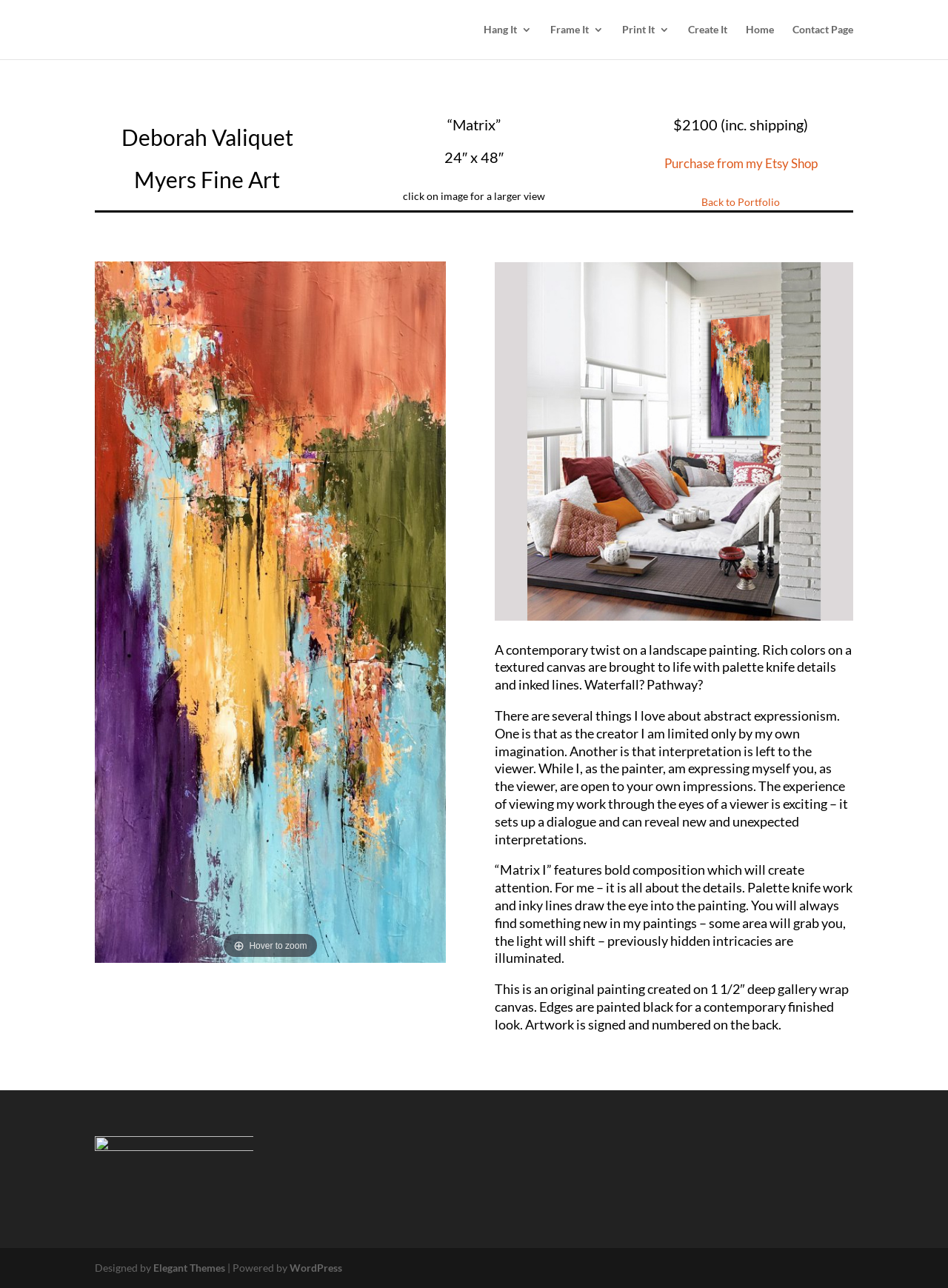From the screenshot, find the bounding box of the UI element matching this description: "Home". Supply the bounding box coordinates in the form [left, top, right, bottom], each a float between 0 and 1.

[0.787, 0.019, 0.816, 0.046]